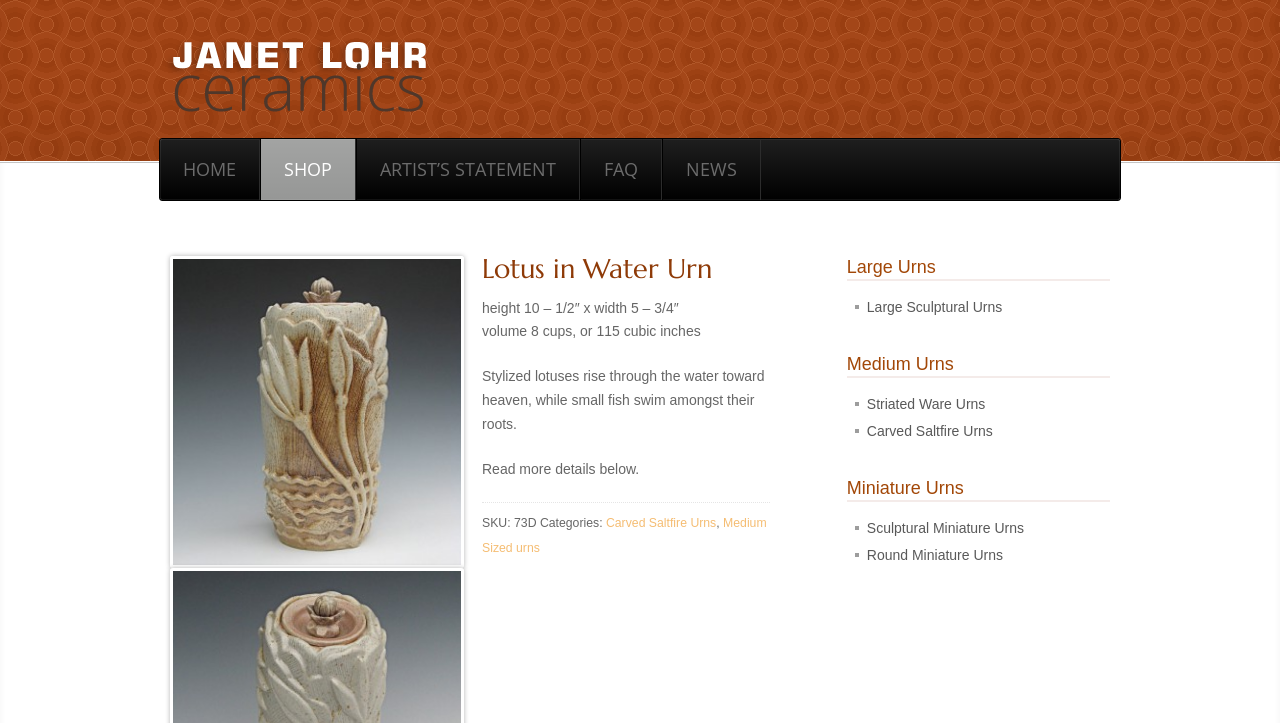What is the volume of the Lotus in Water Urn?
Give a detailed explanation using the information visible in the image.

The volume of the Lotus in Water Urn can be found in the description section, where it says 'volume 8 cups, or 115 cubic inches'.